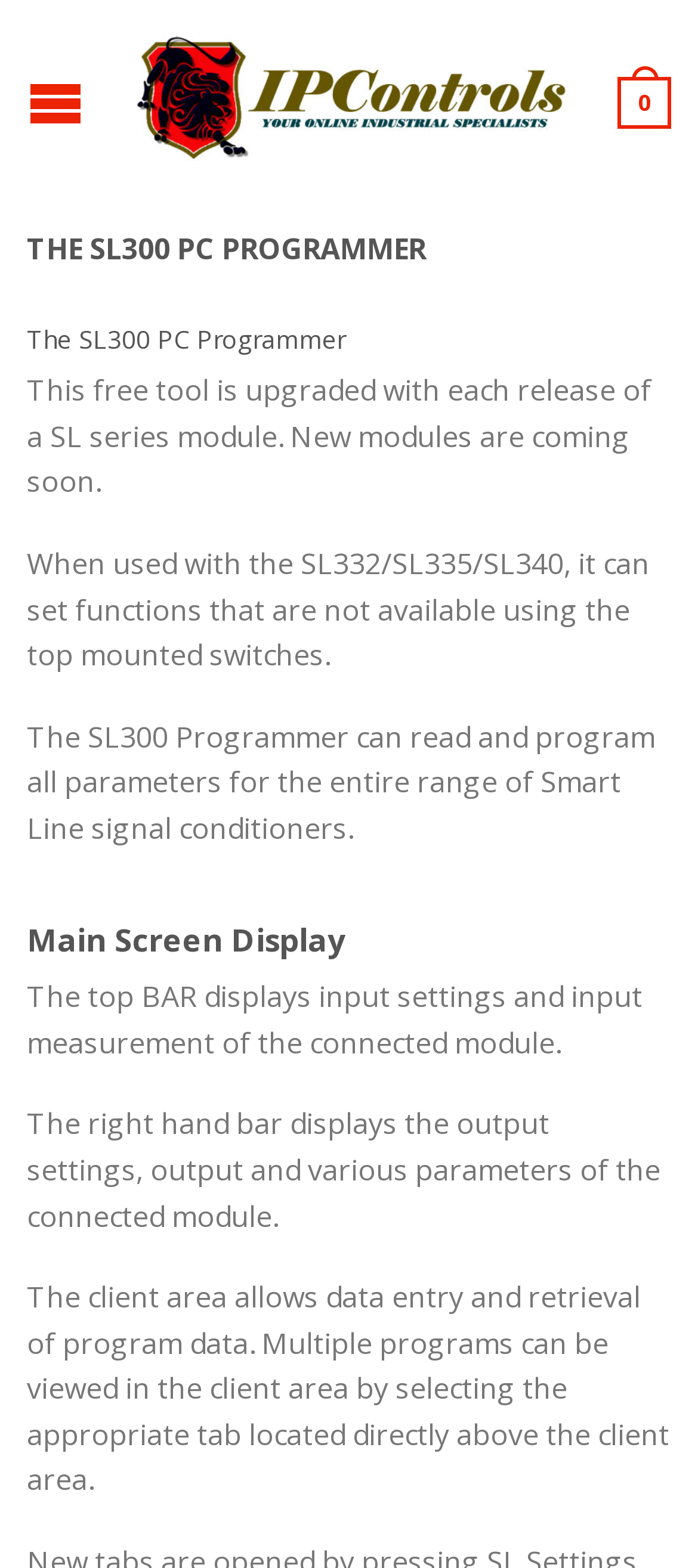Provide a short, one-word or phrase answer to the question below:
What is displayed in the client area?

Program data